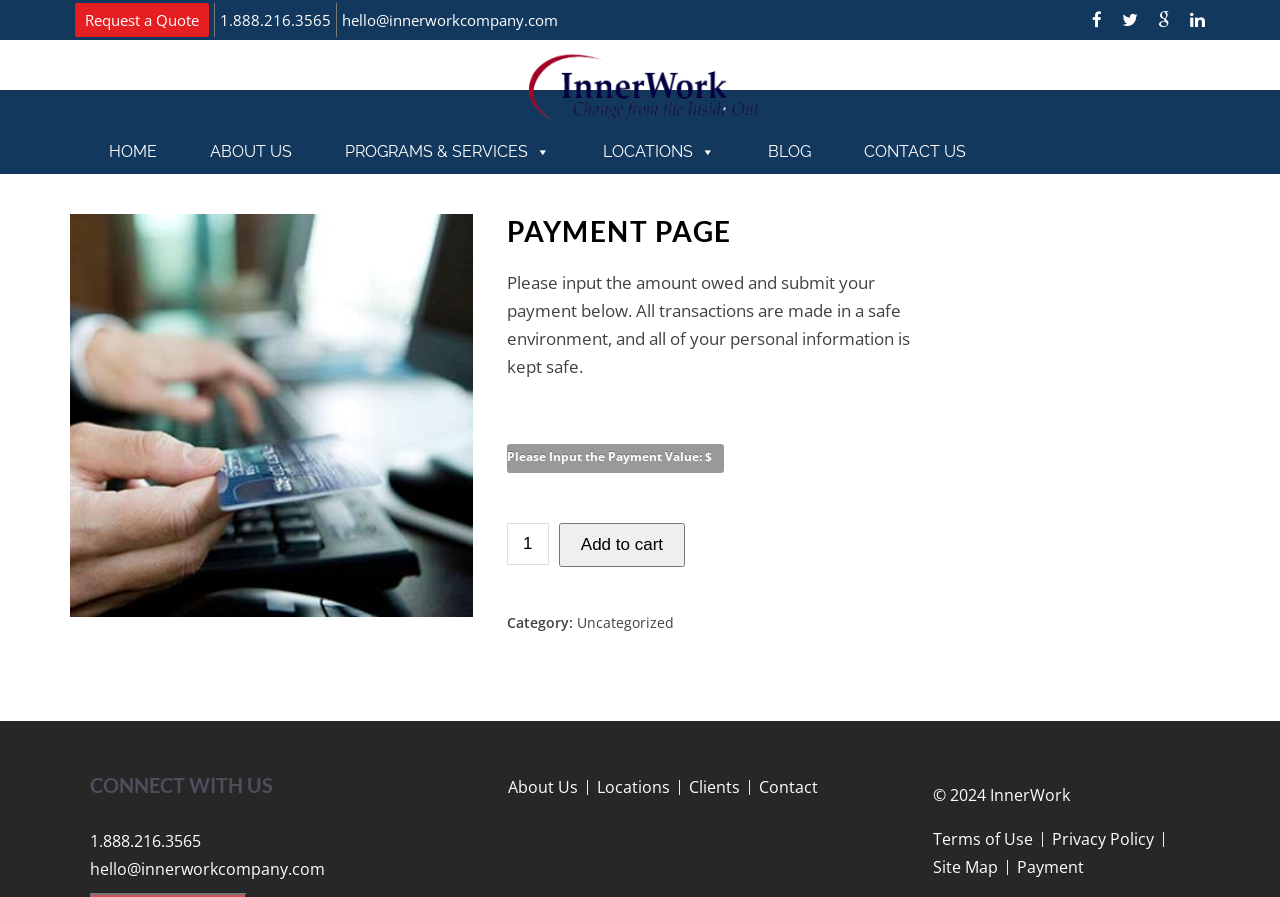Could you highlight the region that needs to be clicked to execute the instruction: "Contact Us"?

[0.675, 0.158, 0.755, 0.181]